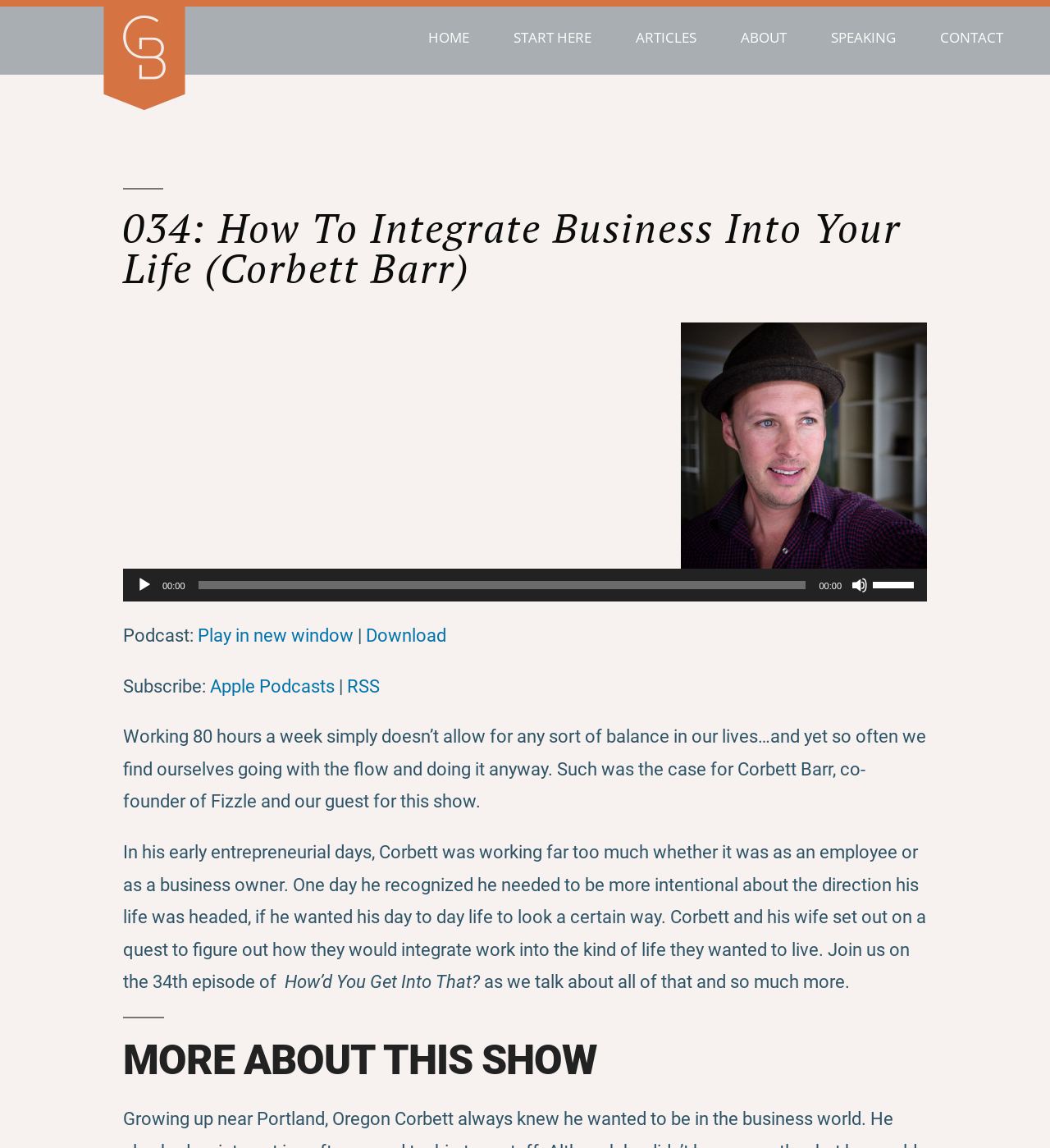Identify the bounding box coordinates of the area you need to click to perform the following instruction: "Click on the 'HOME' link".

[0.387, 0.016, 0.468, 0.049]